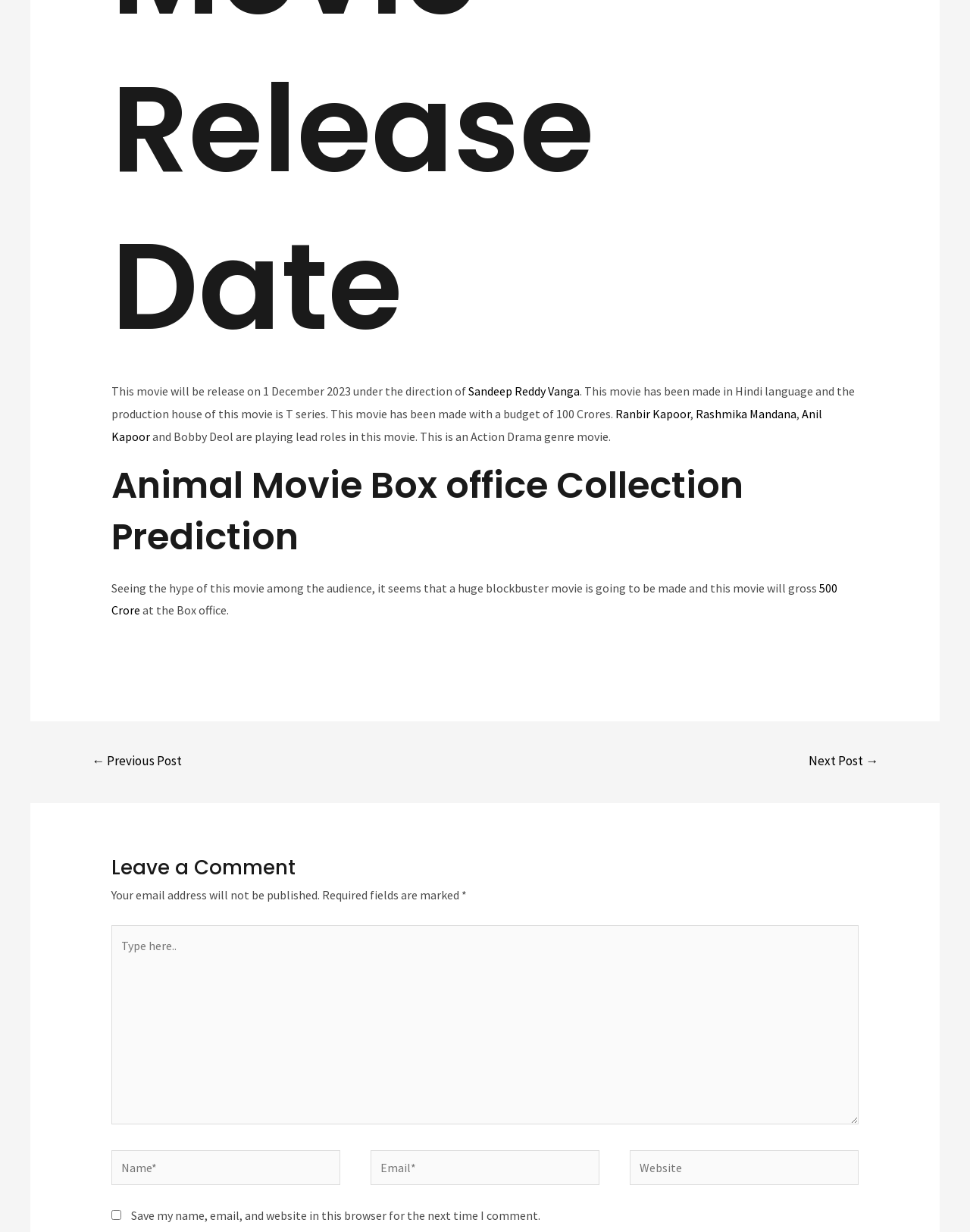Find the bounding box coordinates of the area to click in order to follow the instruction: "leave a comment".

None